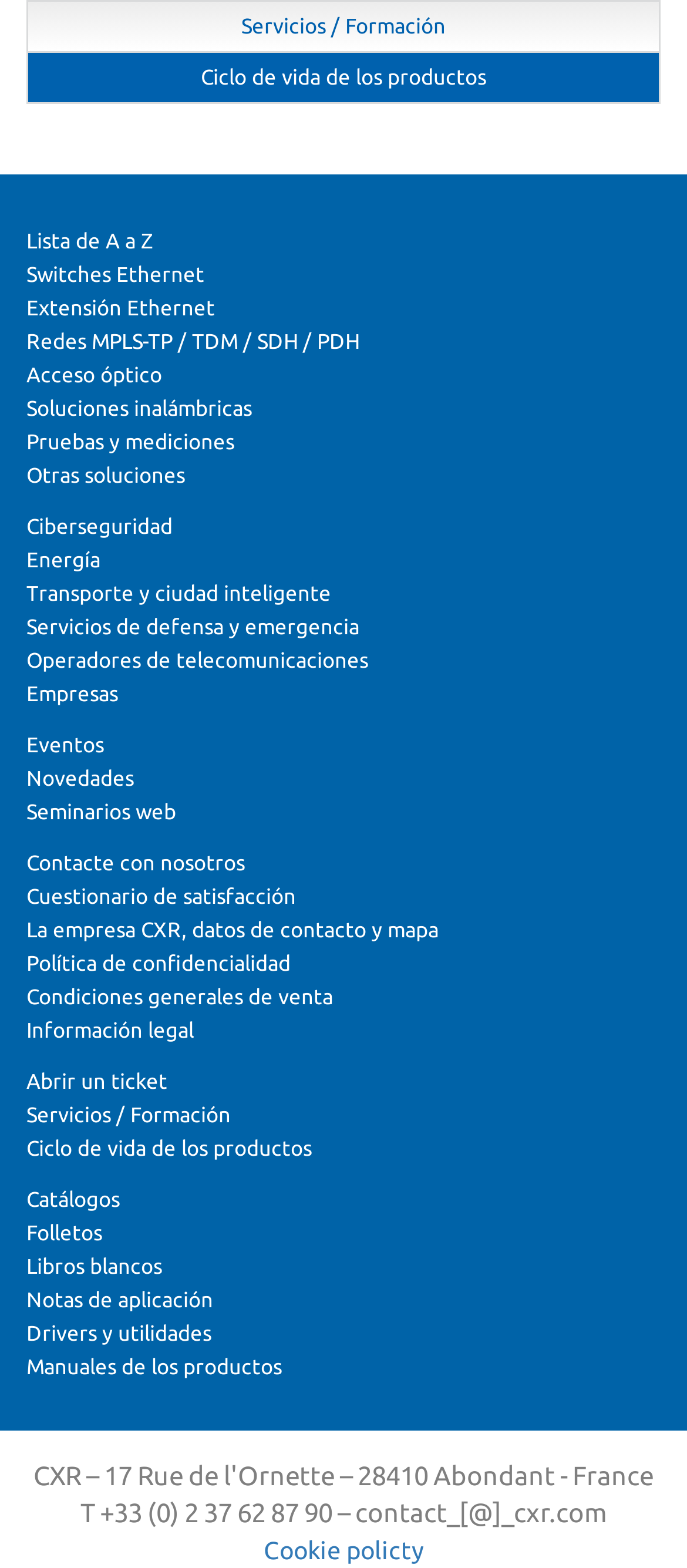Locate the bounding box coordinates of the clickable region necessary to complete the following instruction: "Go to Switches Ethernet". Provide the coordinates in the format of four float numbers between 0 and 1, i.e., [left, top, right, bottom].

[0.038, 0.167, 0.297, 0.182]